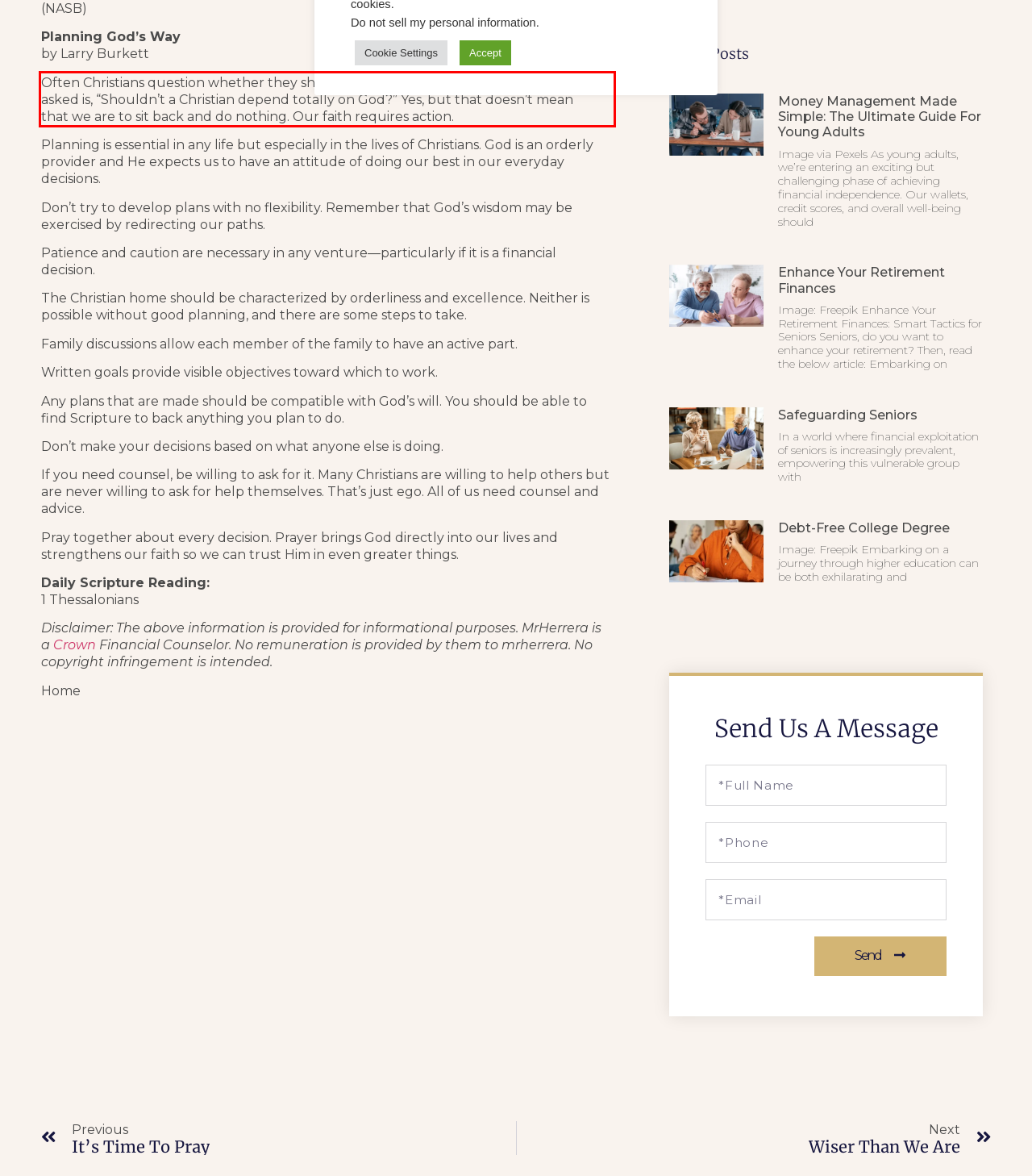You are looking at a screenshot of a webpage with a red rectangle bounding box. Use OCR to identify and extract the text content found inside this red bounding box.

Often Christians question whether they should do any planning. The question I’m often asked is, “Shouldn’t a Christian depend totally on God?” Yes, but that doesn’t mean that we are to sit back and do nothing. Our faith requires action.